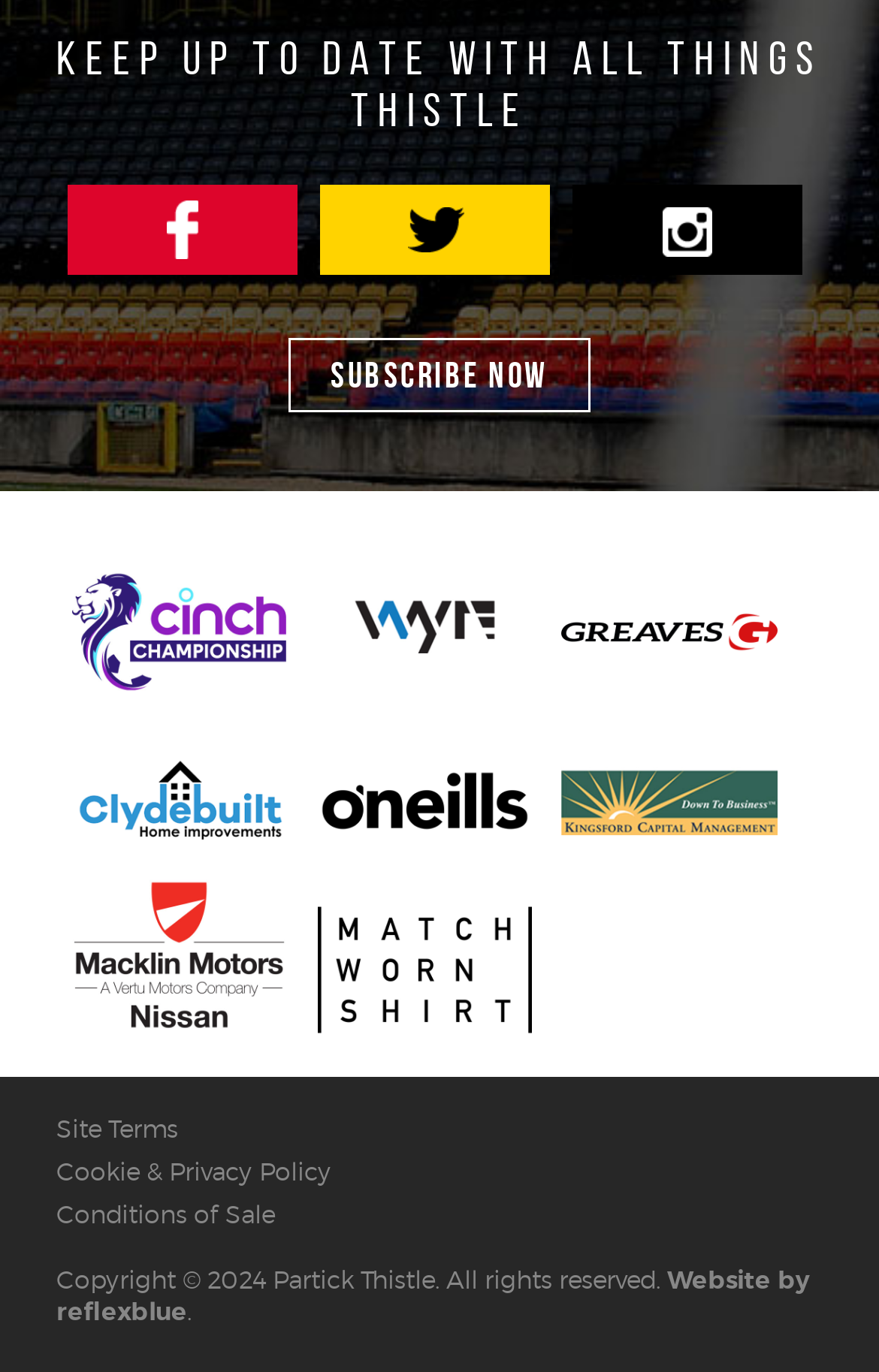Using the format (top-left x, top-left y, bottom-right x, bottom-right y), and given the element description, identify the bounding box coordinates within the screenshot: reflexblue

[0.064, 0.945, 0.213, 0.968]